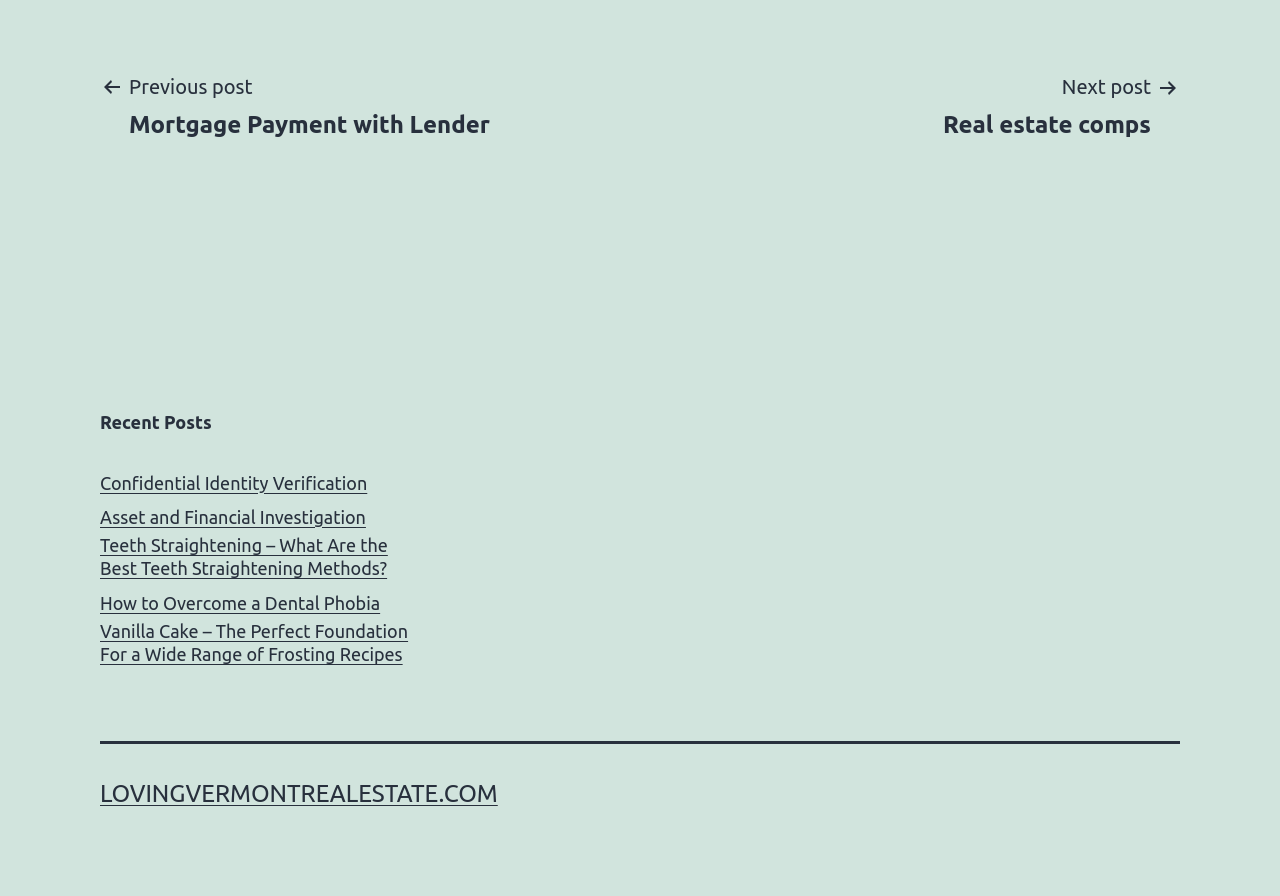Locate the bounding box coordinates of the area that needs to be clicked to fulfill the following instruction: "View recent post 'Confidential Identity Verification'". The coordinates should be in the format of four float numbers between 0 and 1, namely [left, top, right, bottom].

[0.078, 0.526, 0.287, 0.552]